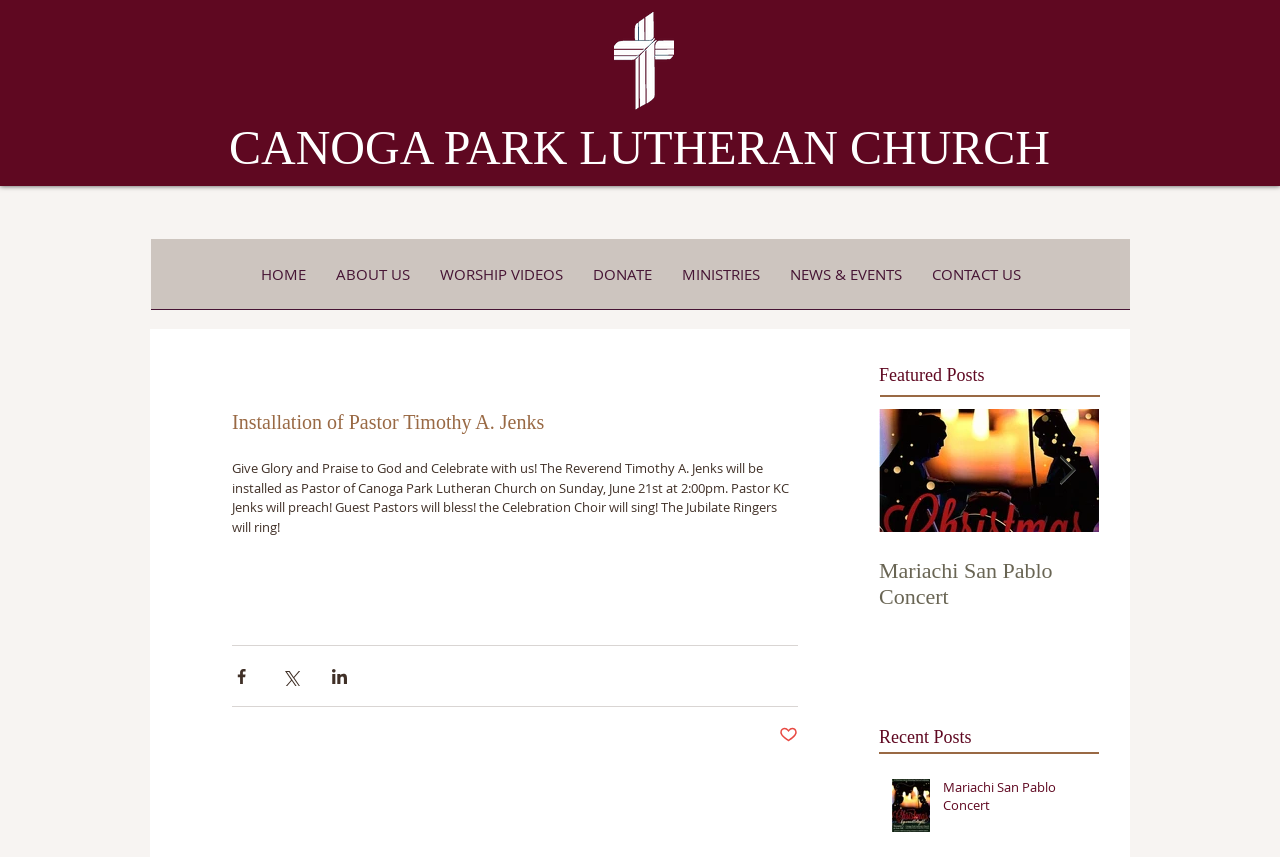Bounding box coordinates are specified in the format (top-left x, top-left y, bottom-right x, bottom-right y). All values are floating point numbers bounded between 0 and 1. Please provide the bounding box coordinate of the region this sentence describes: DONATE

[0.451, 0.279, 0.521, 0.375]